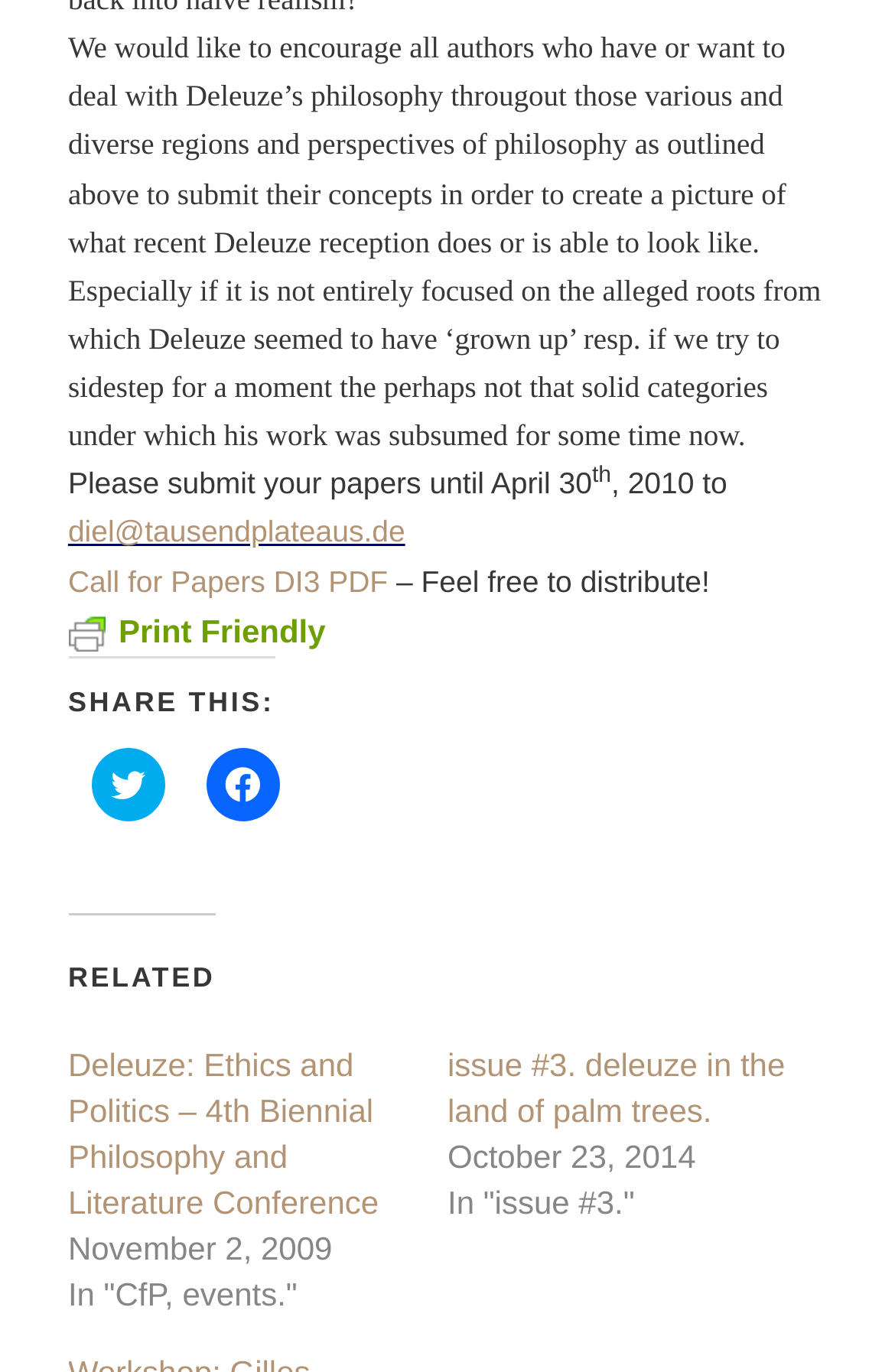Locate the bounding box of the user interface element based on this description: "Call for Papers DI3 PDF".

[0.076, 0.411, 0.433, 0.436]